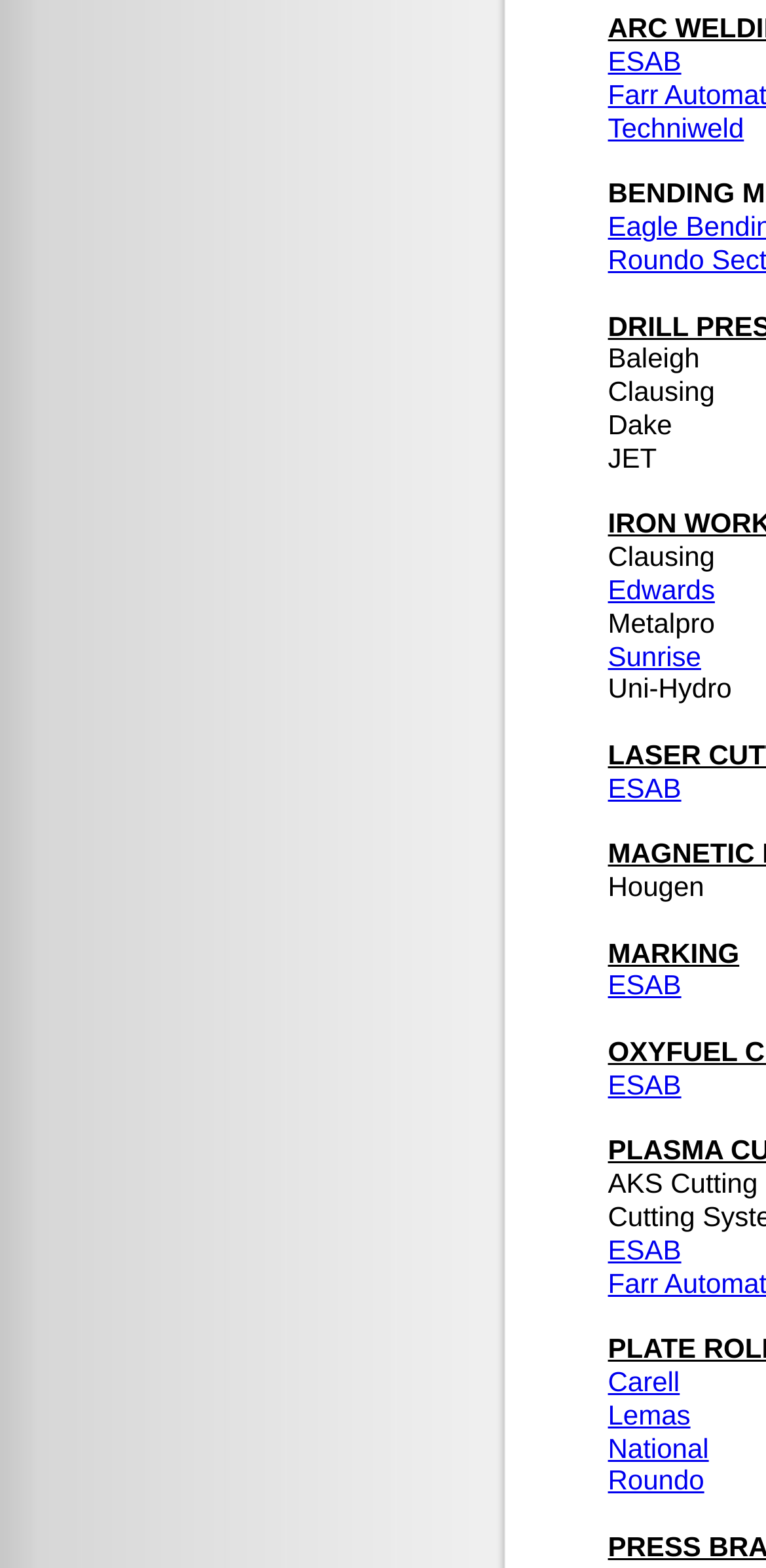Find the bounding box coordinates of the clickable region needed to perform the following instruction: "go to Edwards". The coordinates should be provided as four float numbers between 0 and 1, i.e., [left, top, right, bottom].

[0.794, 0.366, 0.933, 0.386]